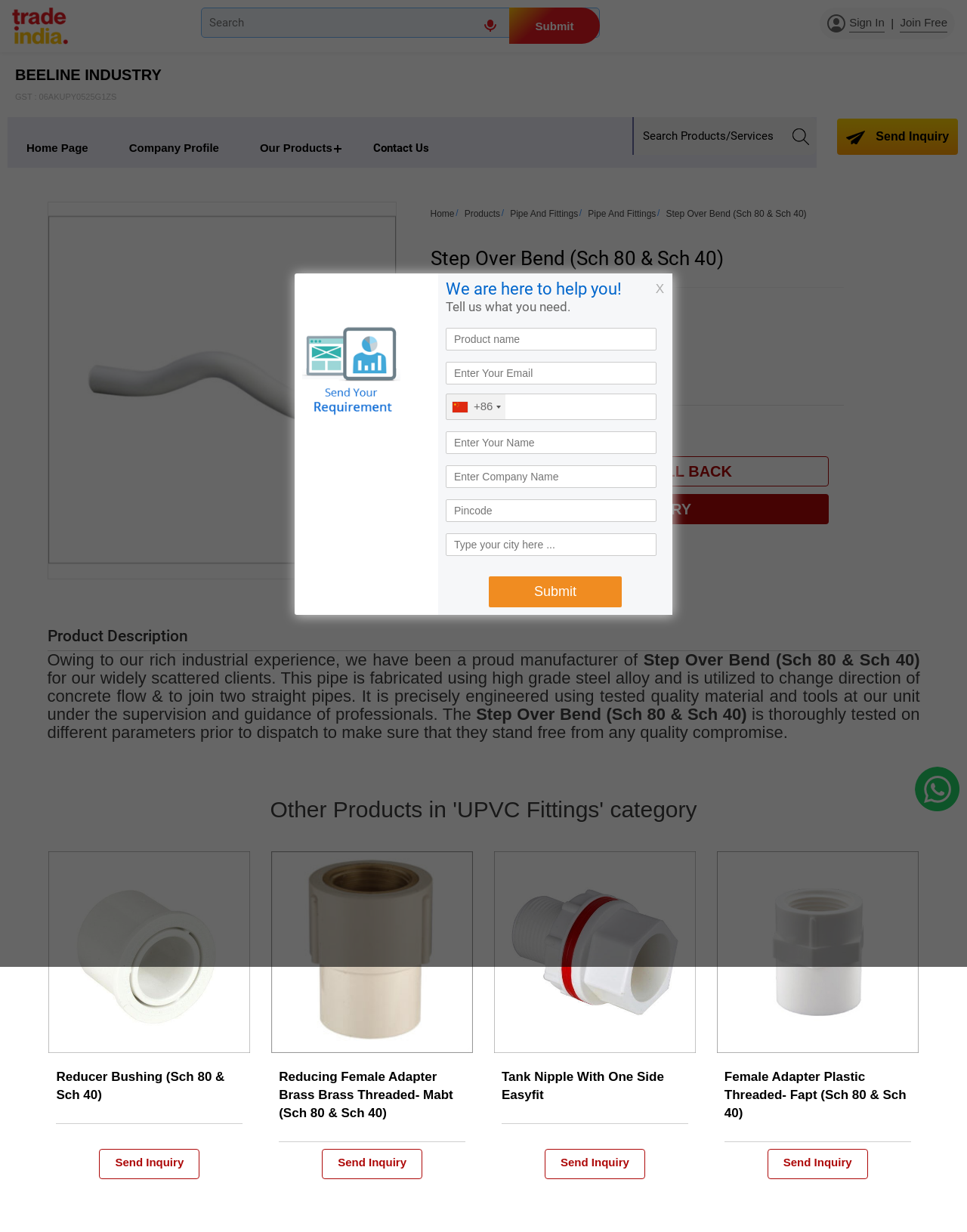Provide your answer in a single word or phrase: 
What is the company name of the manufacturer?

BEELINE INDUSTRY